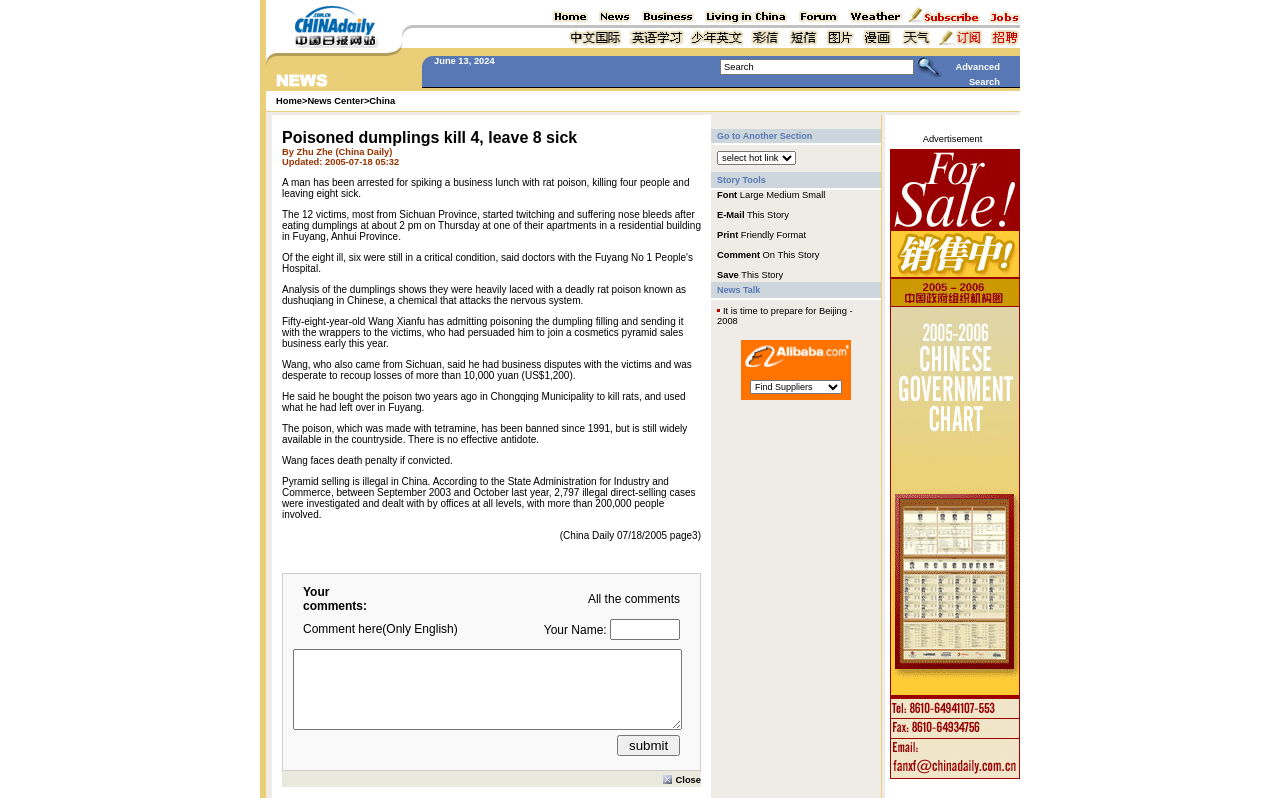Please find the bounding box coordinates of the element that must be clicked to perform the given instruction: "Enter your comments". The coordinates should be four float numbers from 0 to 1, i.e., [left, top, right, bottom].

[0.229, 0.732, 0.539, 0.769]